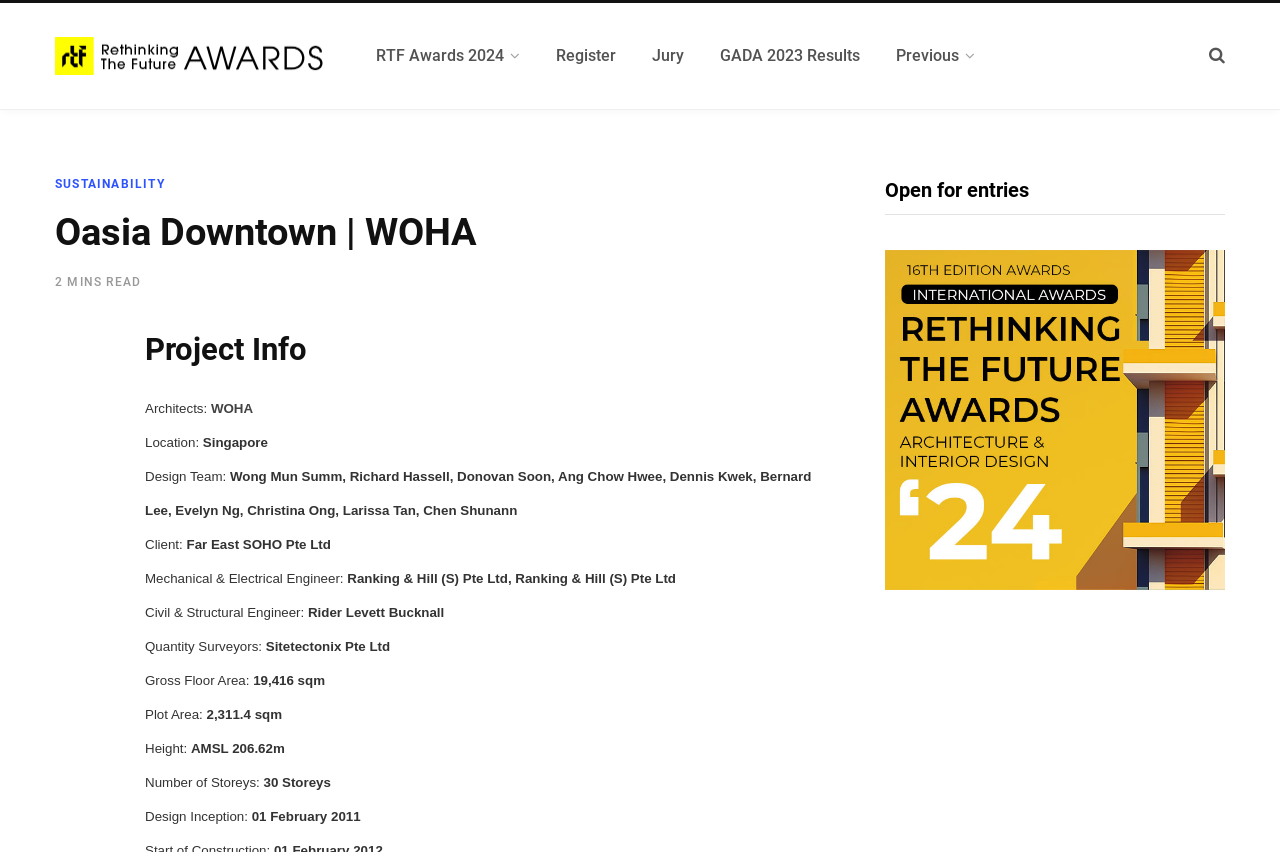Identify the bounding box coordinates for the element you need to click to achieve the following task: "Click on Jury". Provide the bounding box coordinates as four float numbers between 0 and 1, in the form [left, top, right, bottom].

[0.495, 0.025, 0.548, 0.107]